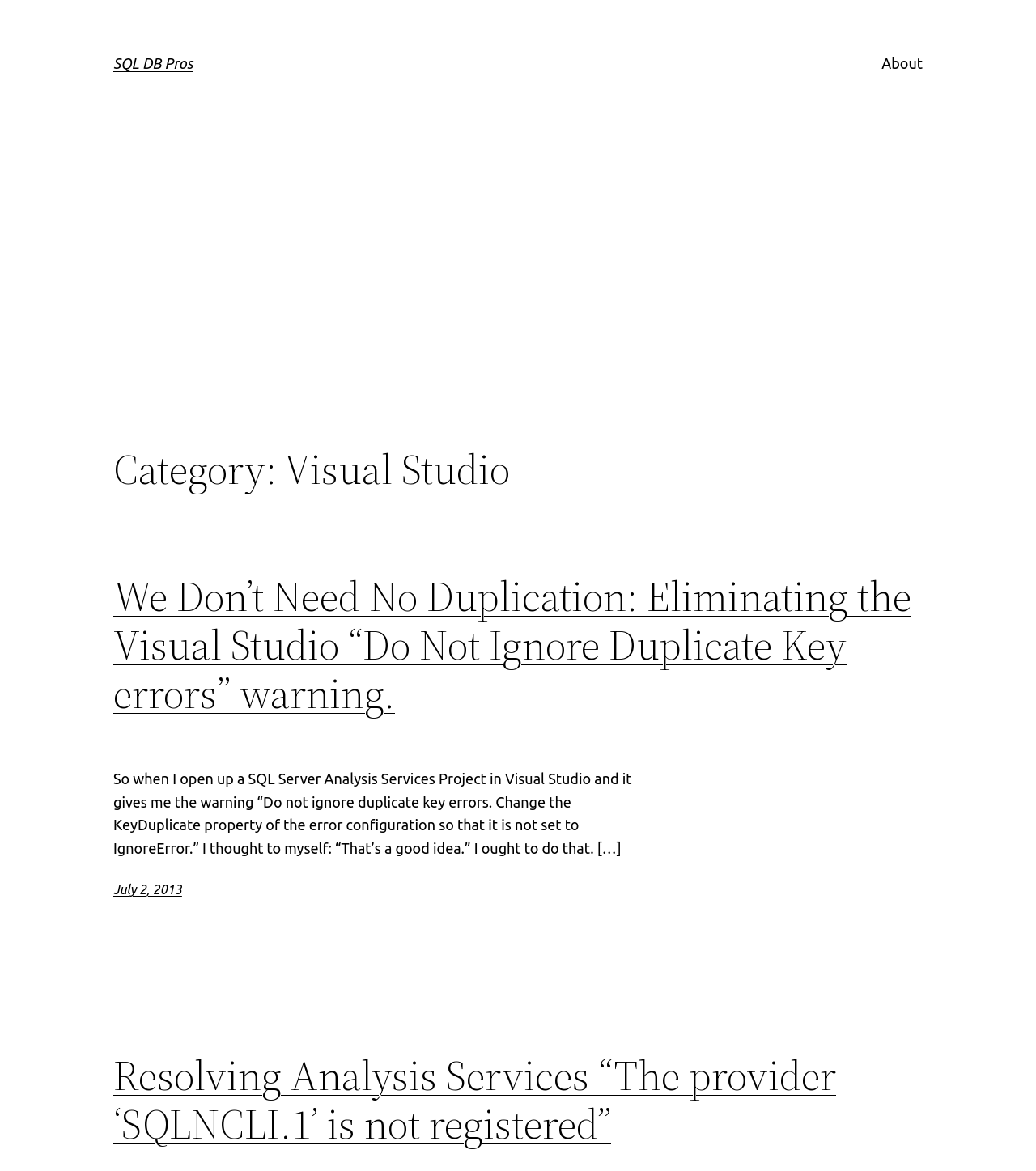Using the provided element description, identify the bounding box coordinates as (top-left x, top-left y, bottom-right x, bottom-right y). Ensure all values are between 0 and 1. Description: About

[0.851, 0.044, 0.891, 0.064]